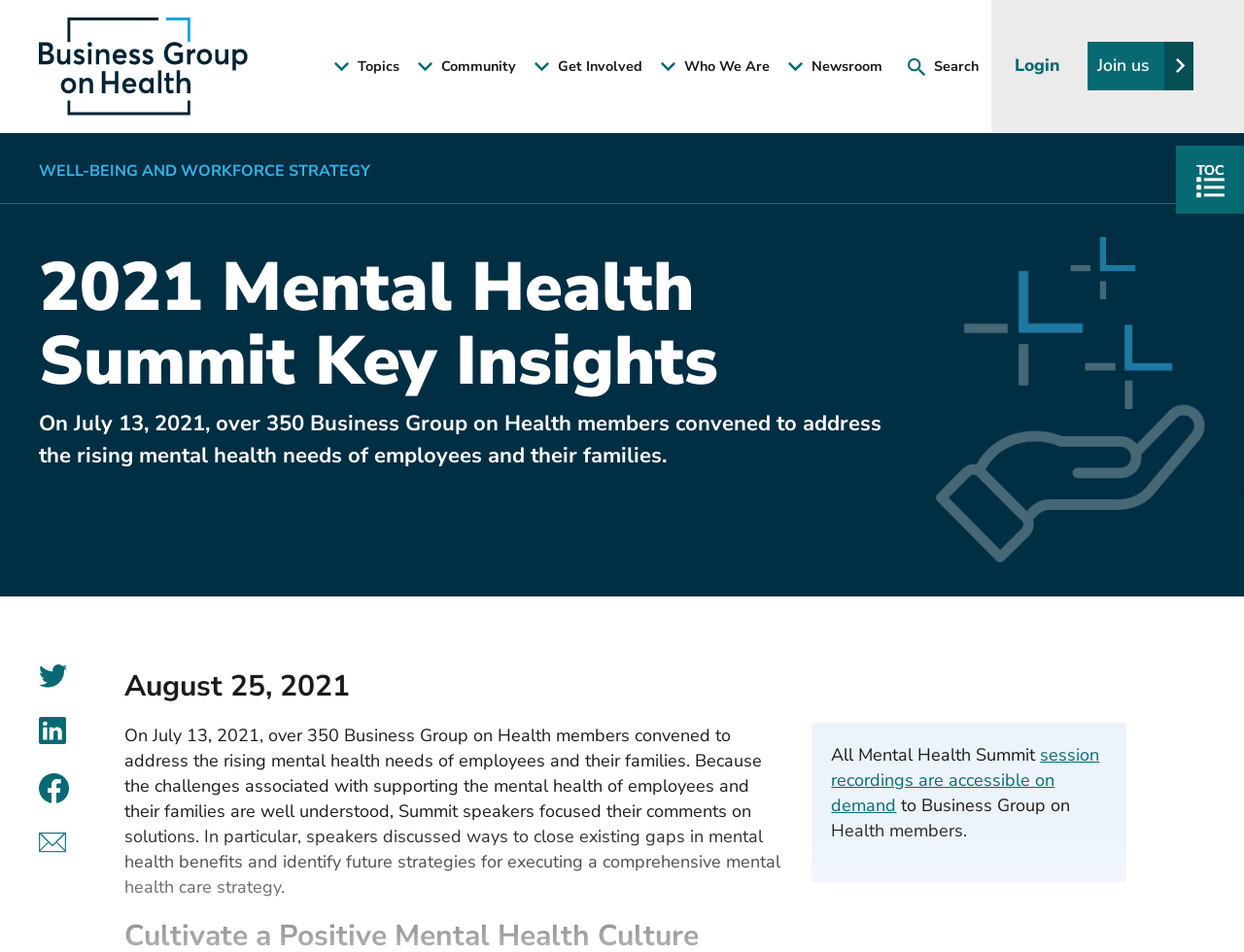Find the bounding box coordinates corresponding to the UI element with the description: "parent_node: Topics". The coordinates should be formatted as [left, top, right, bottom], with values as floats between 0 and 1.

[0.031, 0.013, 0.199, 0.126]